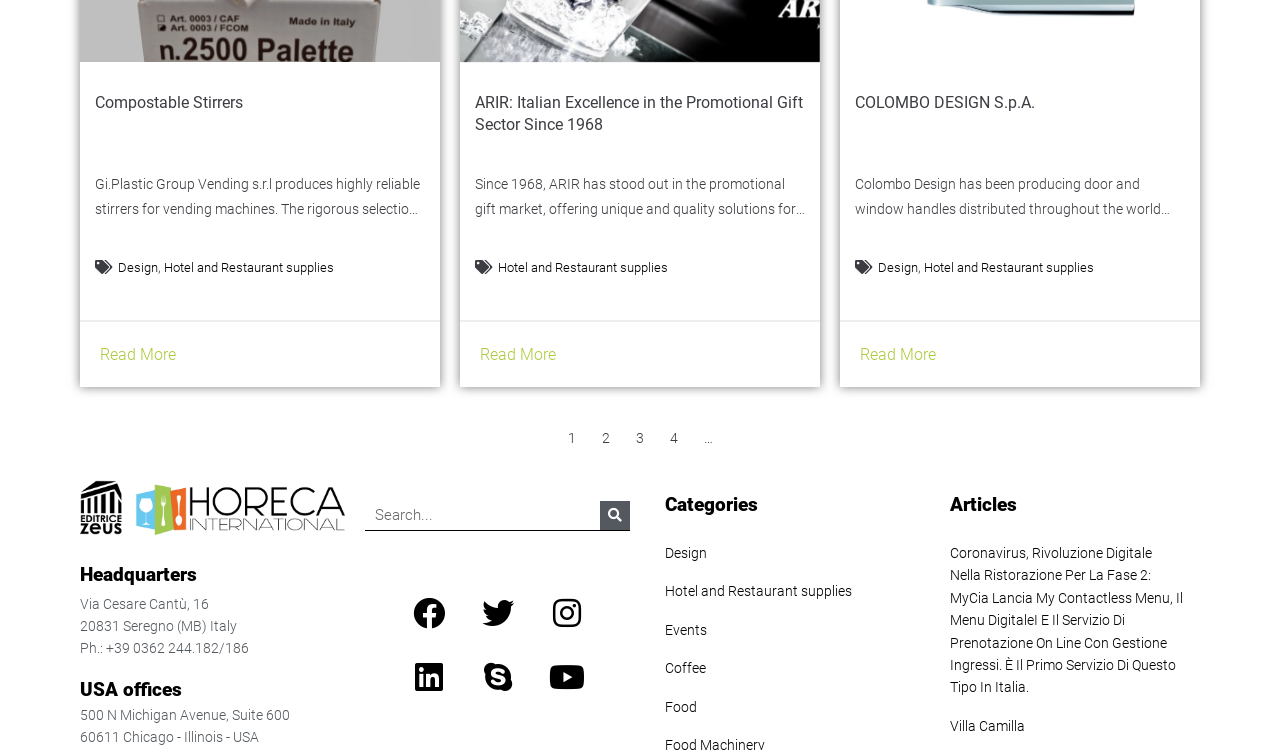Given the element description Hotel and Restaurant supplies, predict the bounding box coordinates for the UI element in the webpage screenshot. The format should be (top-left x, top-left y, bottom-right x, bottom-right y), and the values should be between 0 and 1.

[0.389, 0.344, 0.522, 0.371]